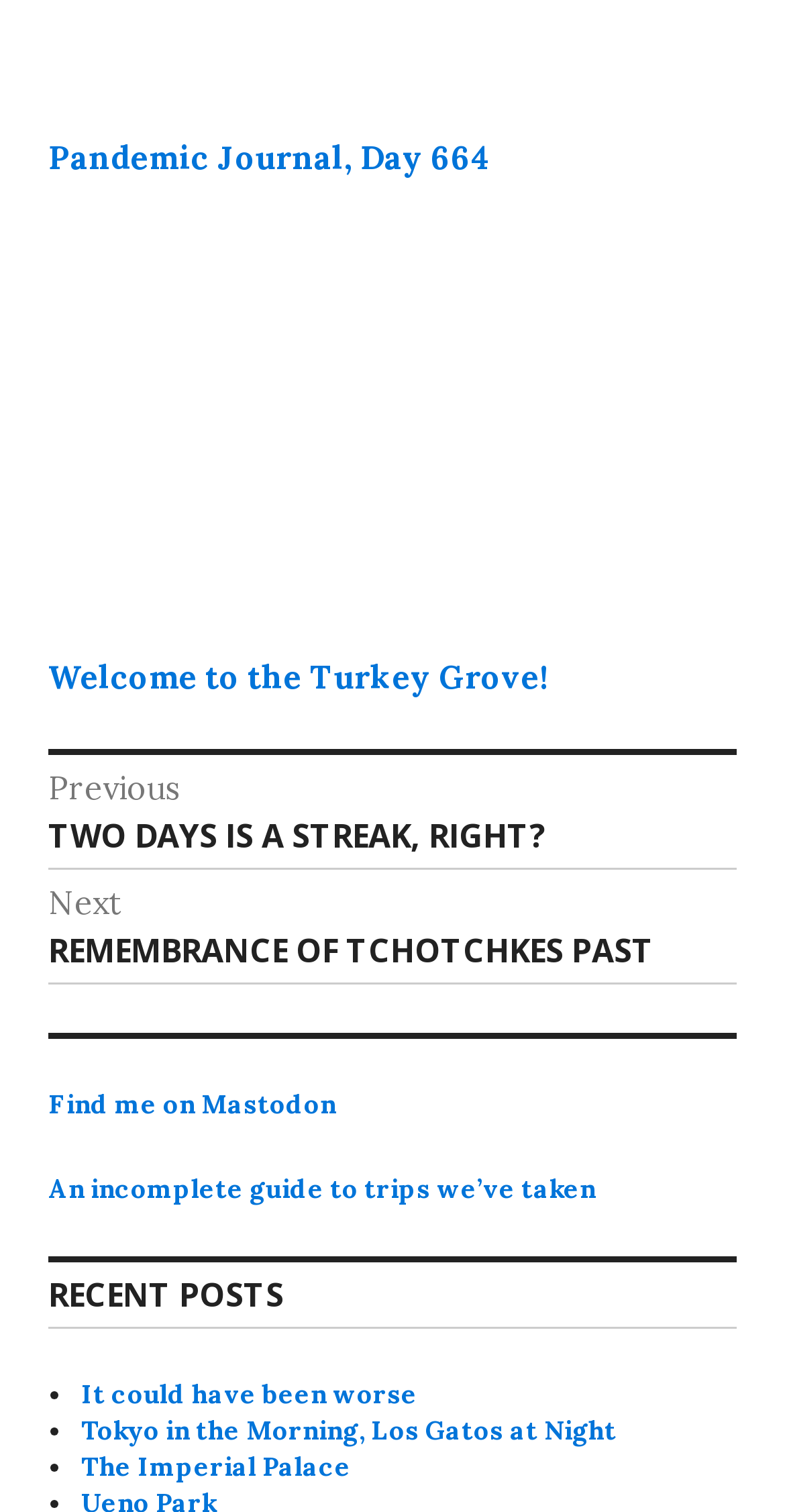What is the text of the second link in the post navigation?
Please answer the question as detailed as possible based on the image.

I looked at the navigation section and found the second link which has the text 'Next post: REMEMBRANCE OF TCHOTCHKES PAST'.